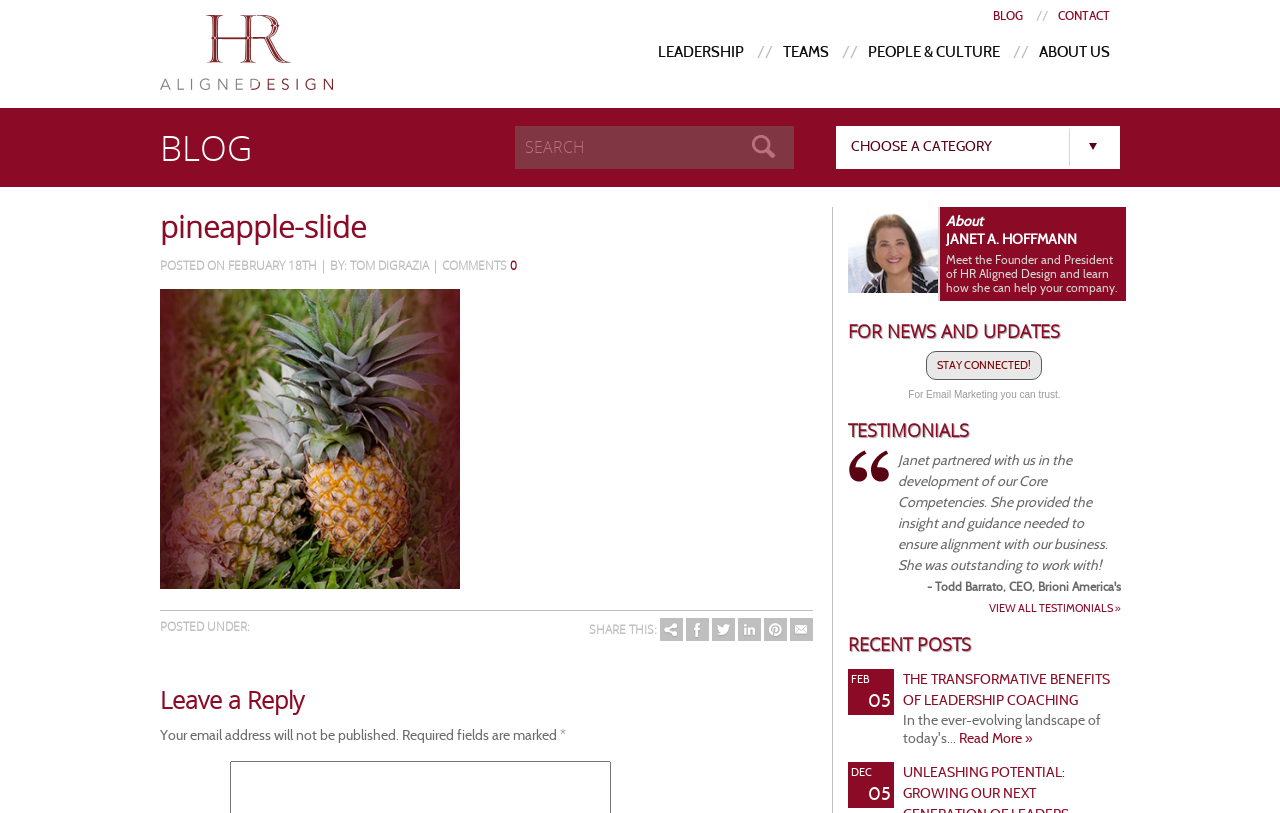What is the topic of the recent post on February 5th?
Please provide a detailed and comprehensive answer to the question.

The topic of the recent post on February 5th can be found in the 'RECENT POSTS' section, where it is mentioned as 'THE TRANSFORMATIVE BENEFITS OF LEADERSHIP COACHING'.